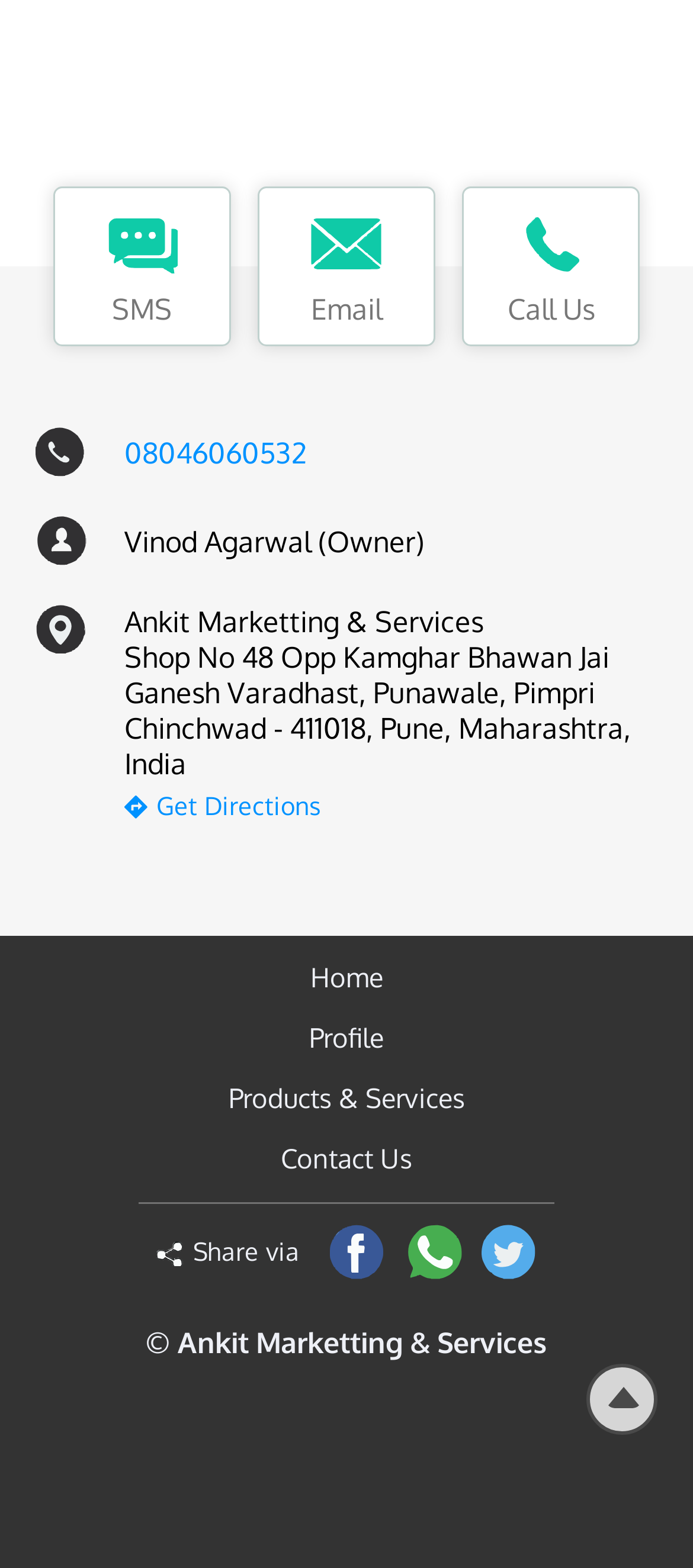Predict the bounding box coordinates of the UI element that matches this description: "Get Directions". The coordinates should be in the format [left, top, right, bottom] with each value between 0 and 1.

[0.179, 0.498, 0.949, 0.524]